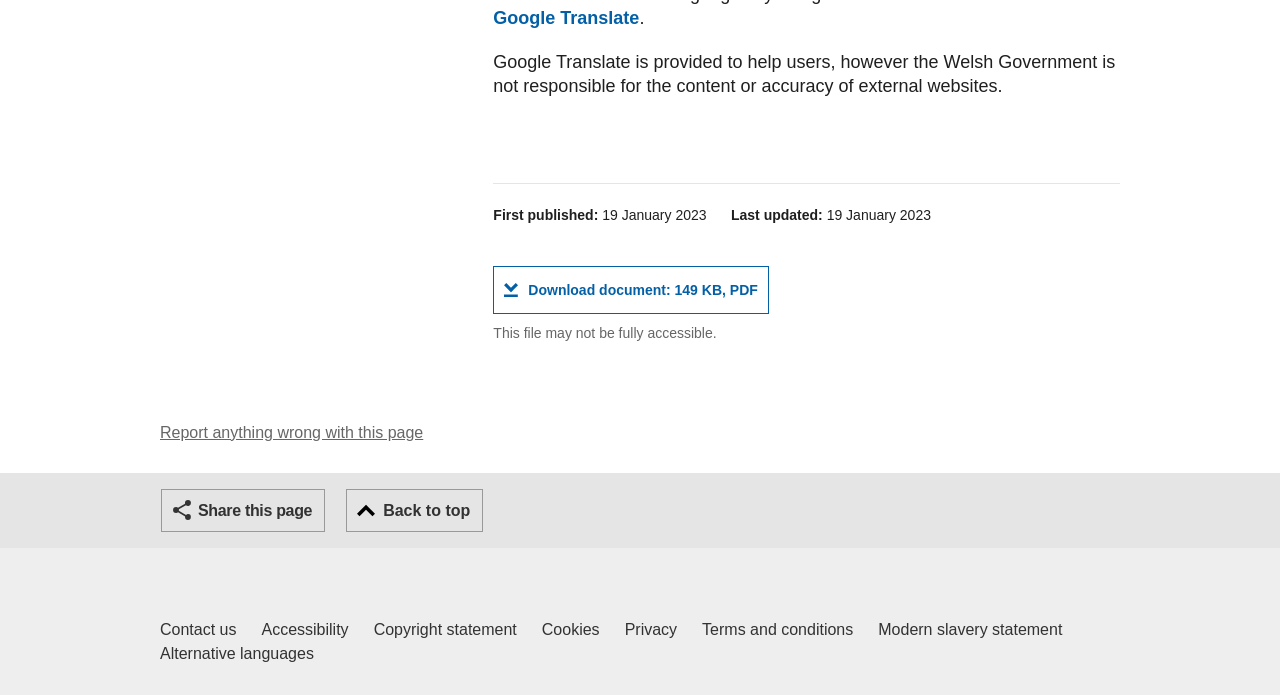Is the downloadable document fully accessible?
Look at the image and respond to the question as thoroughly as possible.

I found the answer by looking at the static text element with the text 'This file may not be fully accessible.' which suggests that the downloadable document may not be fully accessible.